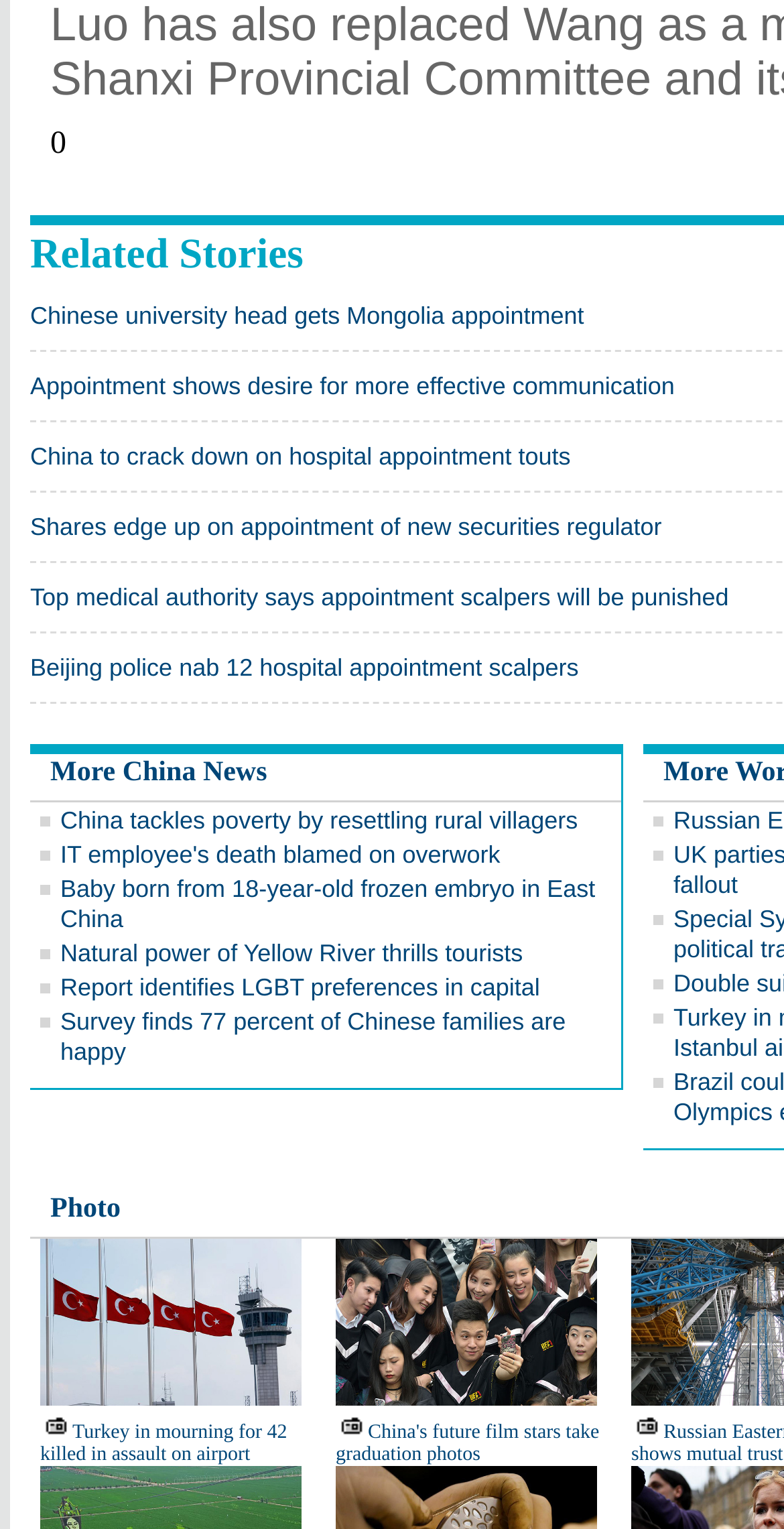Please locate the clickable area by providing the bounding box coordinates to follow this instruction: "View more China news".

[0.064, 0.496, 0.341, 0.516]